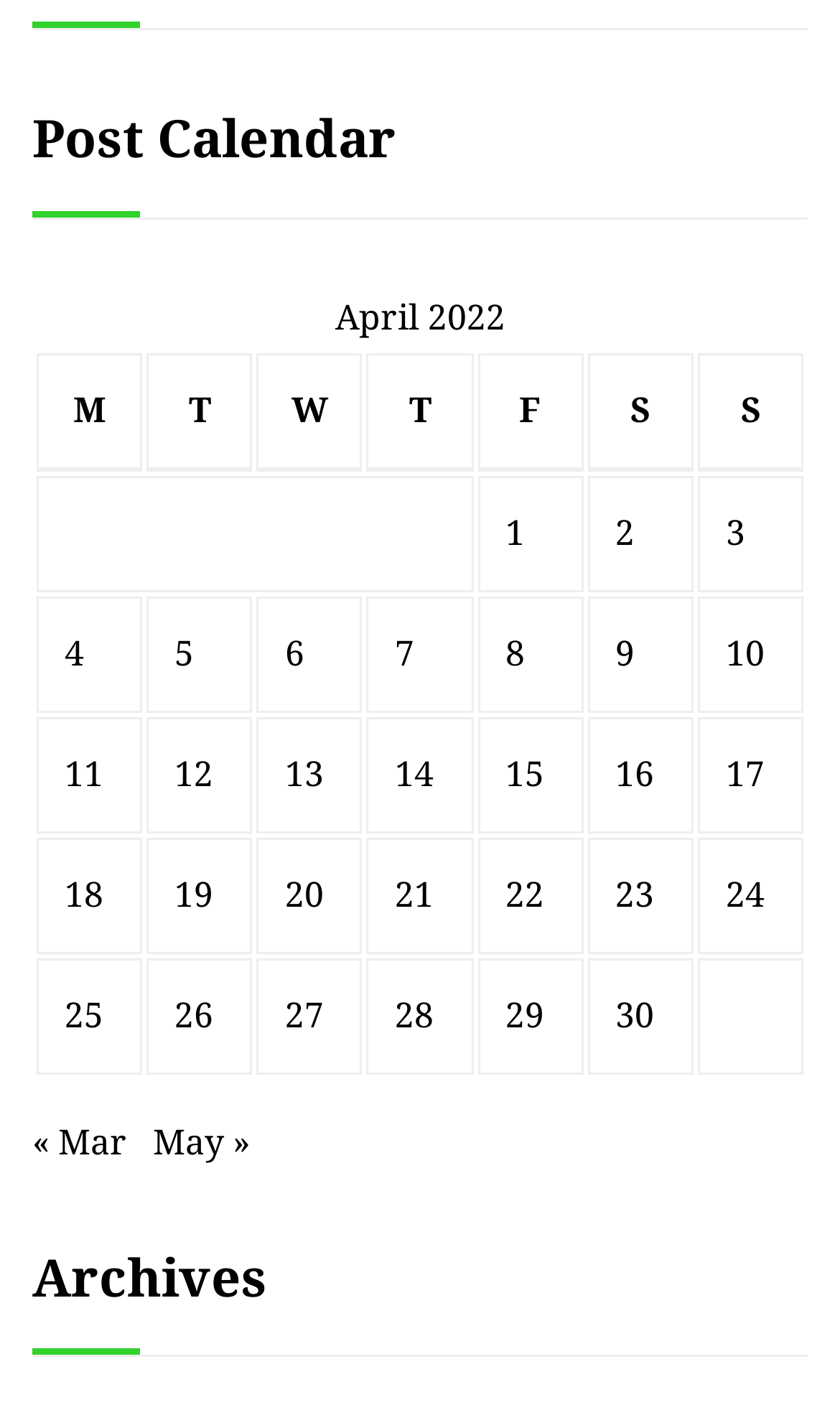Identify the bounding box coordinates of the specific part of the webpage to click to complete this instruction: "View posts published on April 29, 2022".

[0.601, 0.705, 0.648, 0.734]